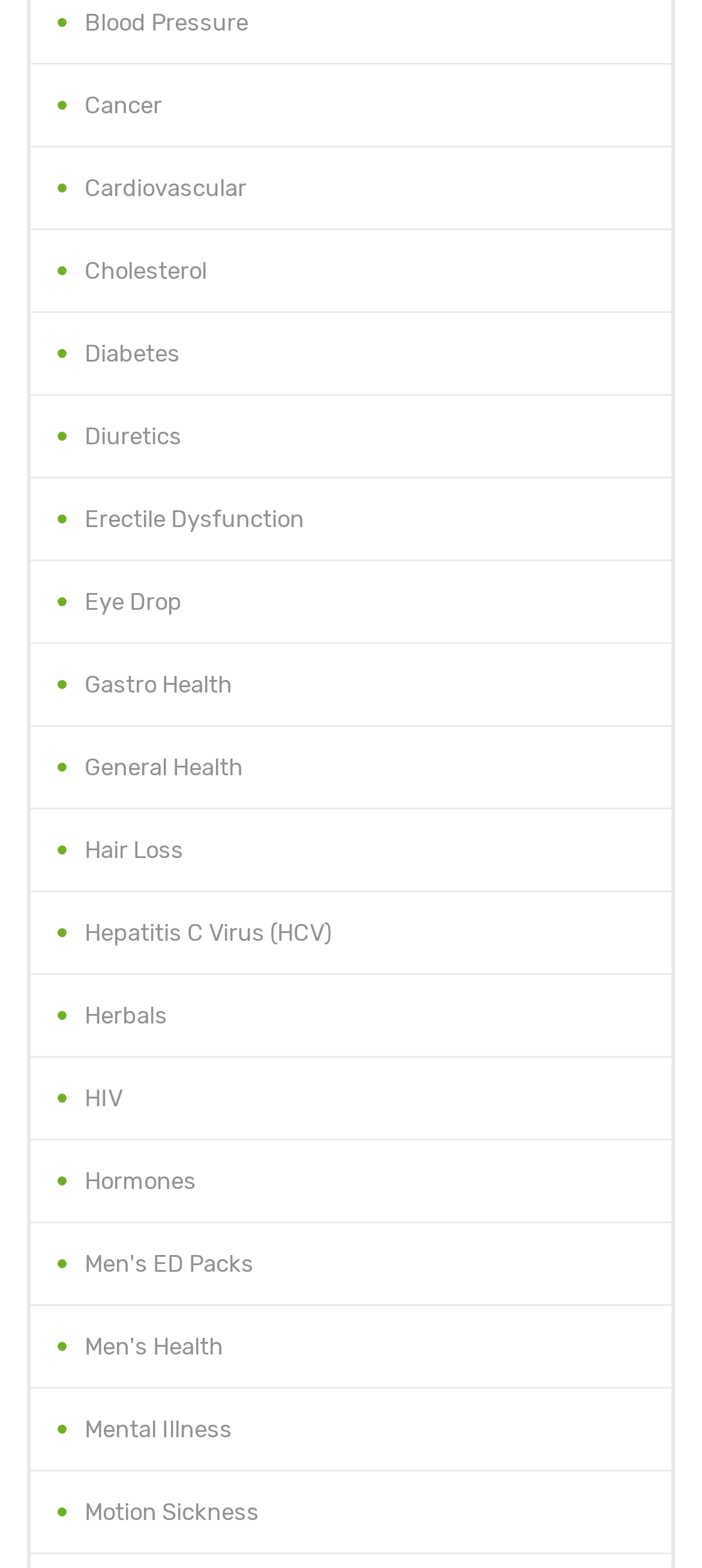Determine the bounding box coordinates for the HTML element mentioned in the following description: "Herbals". The coordinates should be a list of four floats ranging from 0 to 1, represented as [left, top, right, bottom].

[0.044, 0.621, 0.956, 0.674]